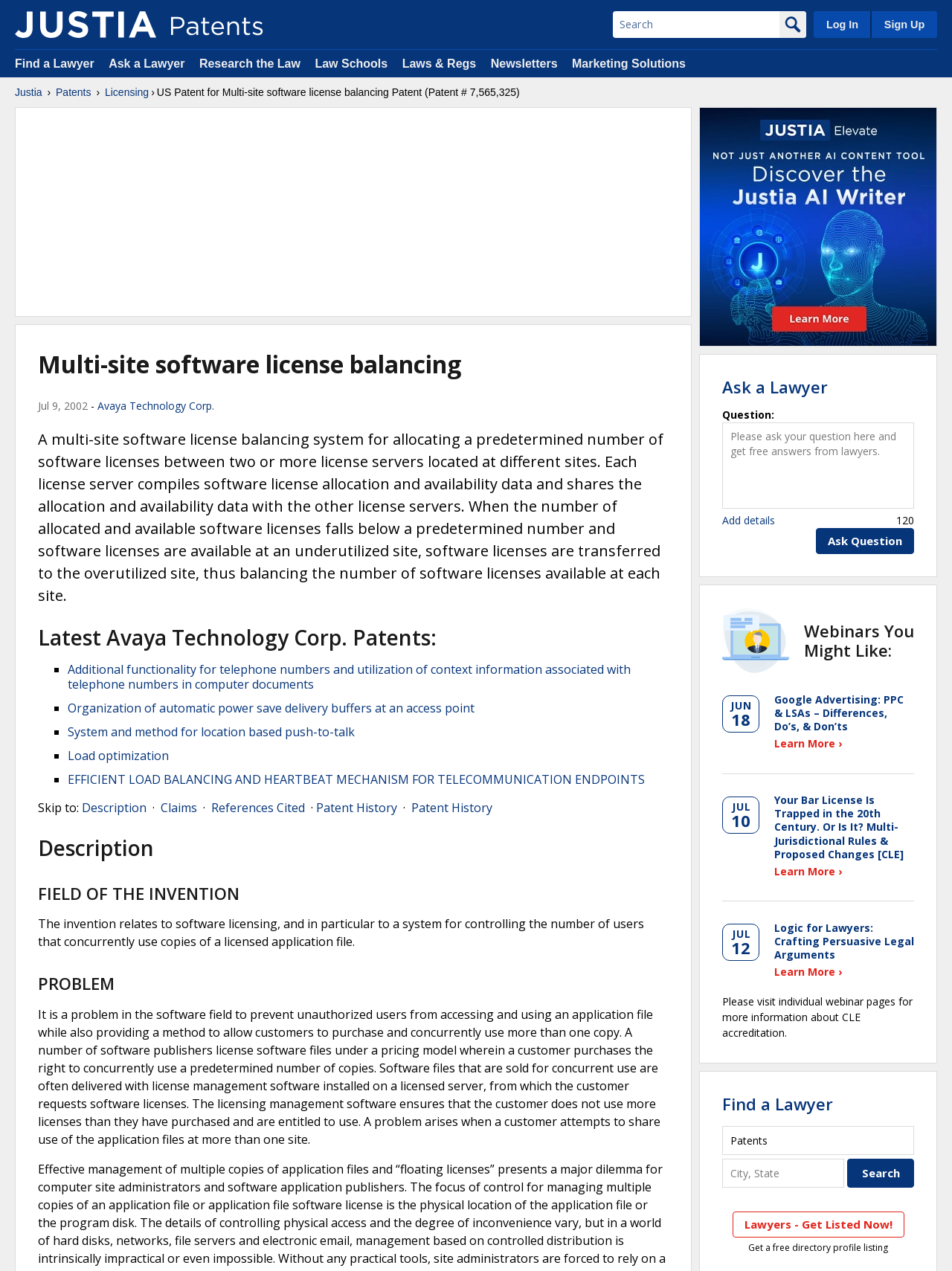What is the function of the 'Ask a Lawyer' section?
From the screenshot, provide a brief answer in one word or phrase.

To ask legal questions and get free answers from lawyers